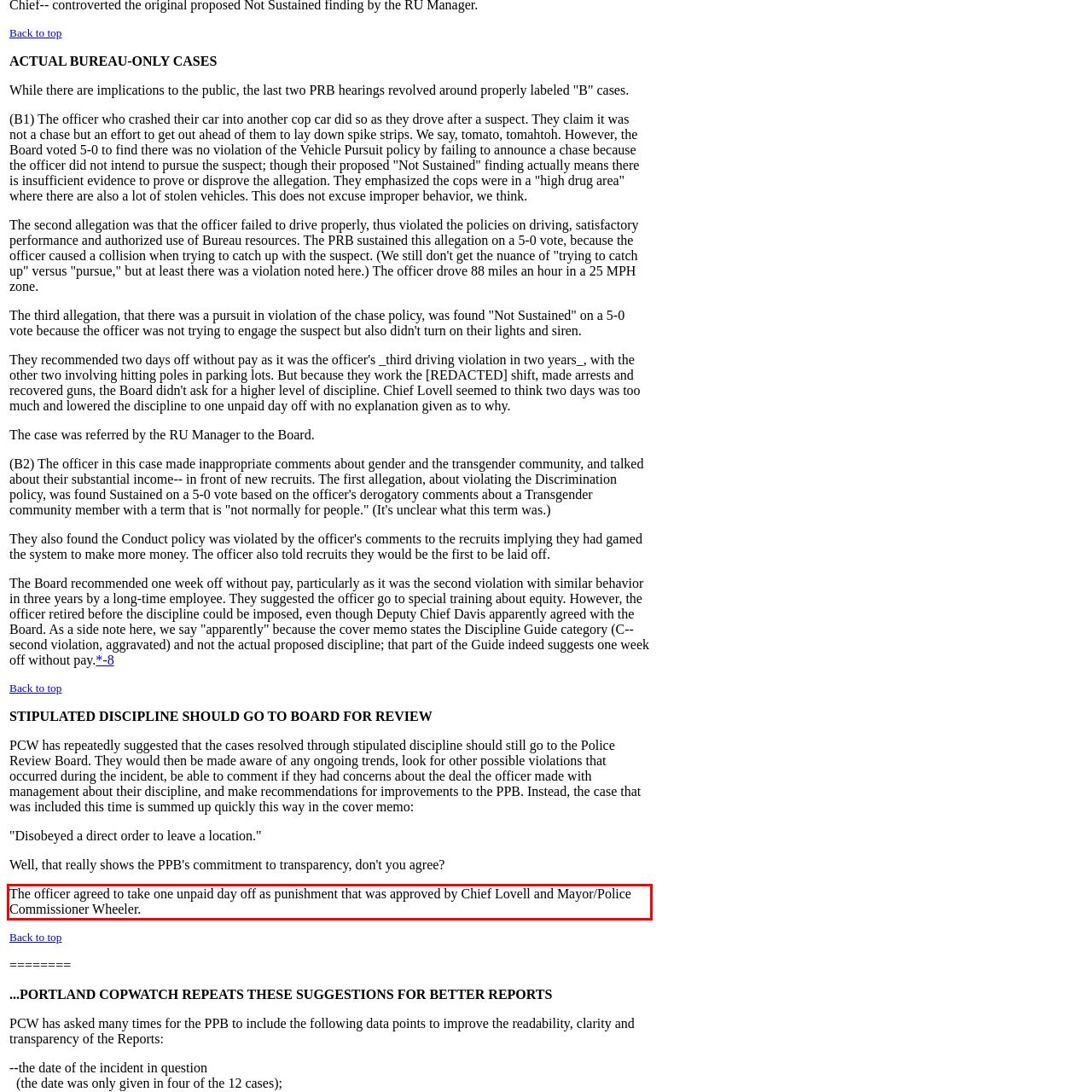Using the provided screenshot of a webpage, recognize and generate the text found within the red rectangle bounding box.

The officer agreed to take one unpaid day off as punishment that was approved by Chief Lovell and Mayor/Police Commissioner Wheeler.